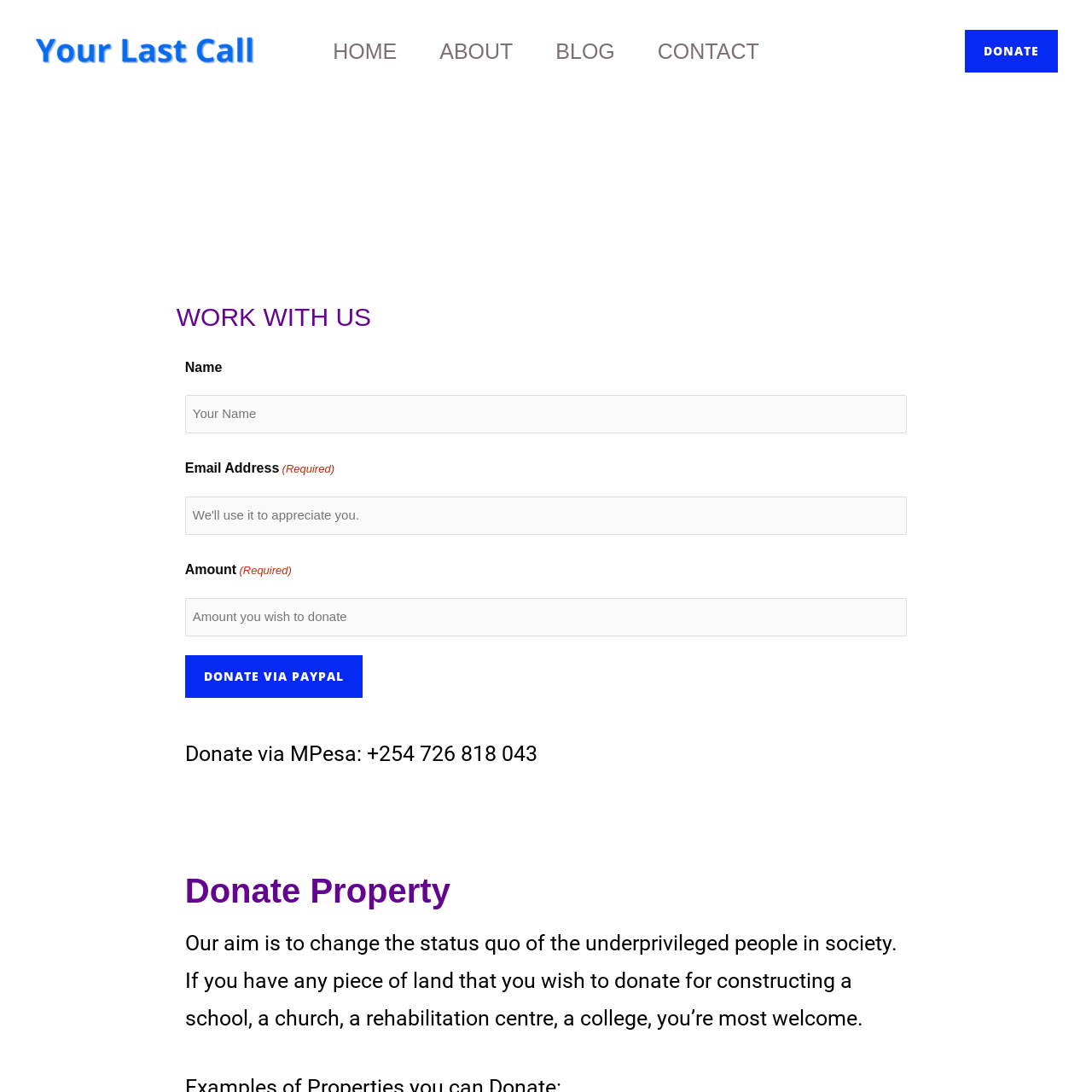Please indicate the bounding box coordinates of the element's region to be clicked to achieve the instruction: "click the 'DONATE' link". Provide the coordinates as four float numbers between 0 and 1, i.e., [left, top, right, bottom].

[0.884, 0.027, 0.969, 0.066]